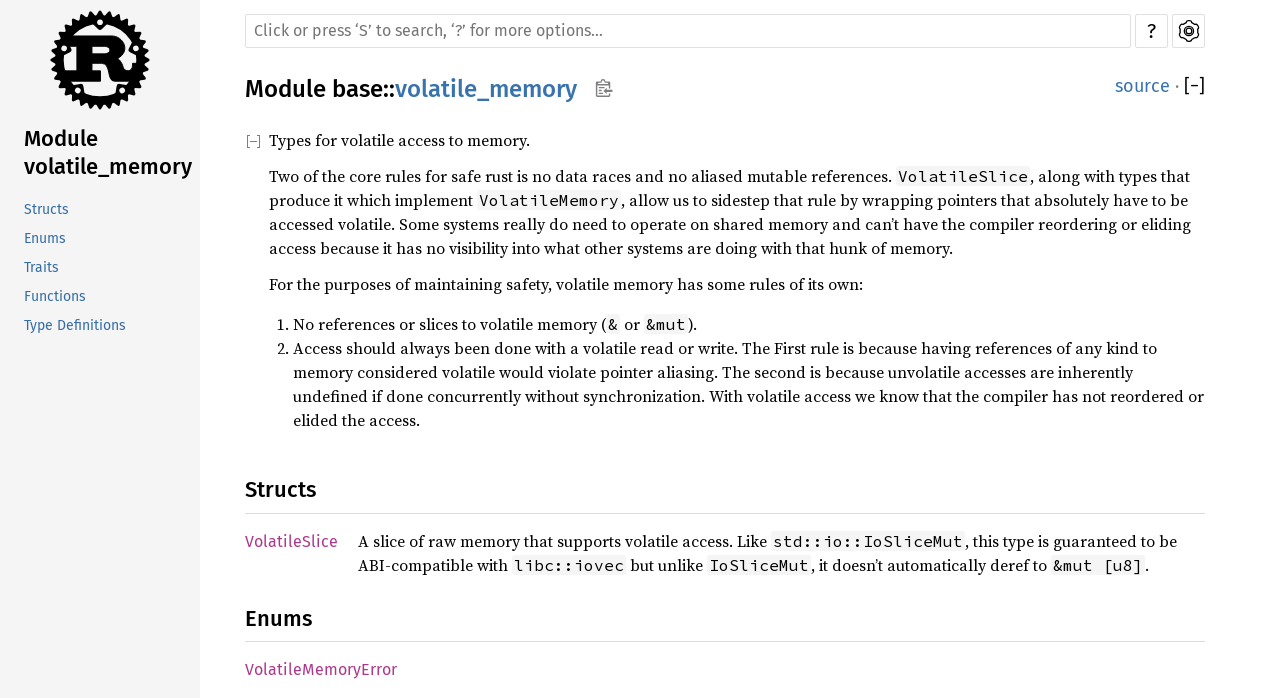Can you give a comprehensive explanation to the question given the content of the image?
What is the rule for accessing volatile memory?

The webpage states that access to volatile memory should always be done with a volatile read or write, which is one of the rules for maintaining safety when working with volatile memory.